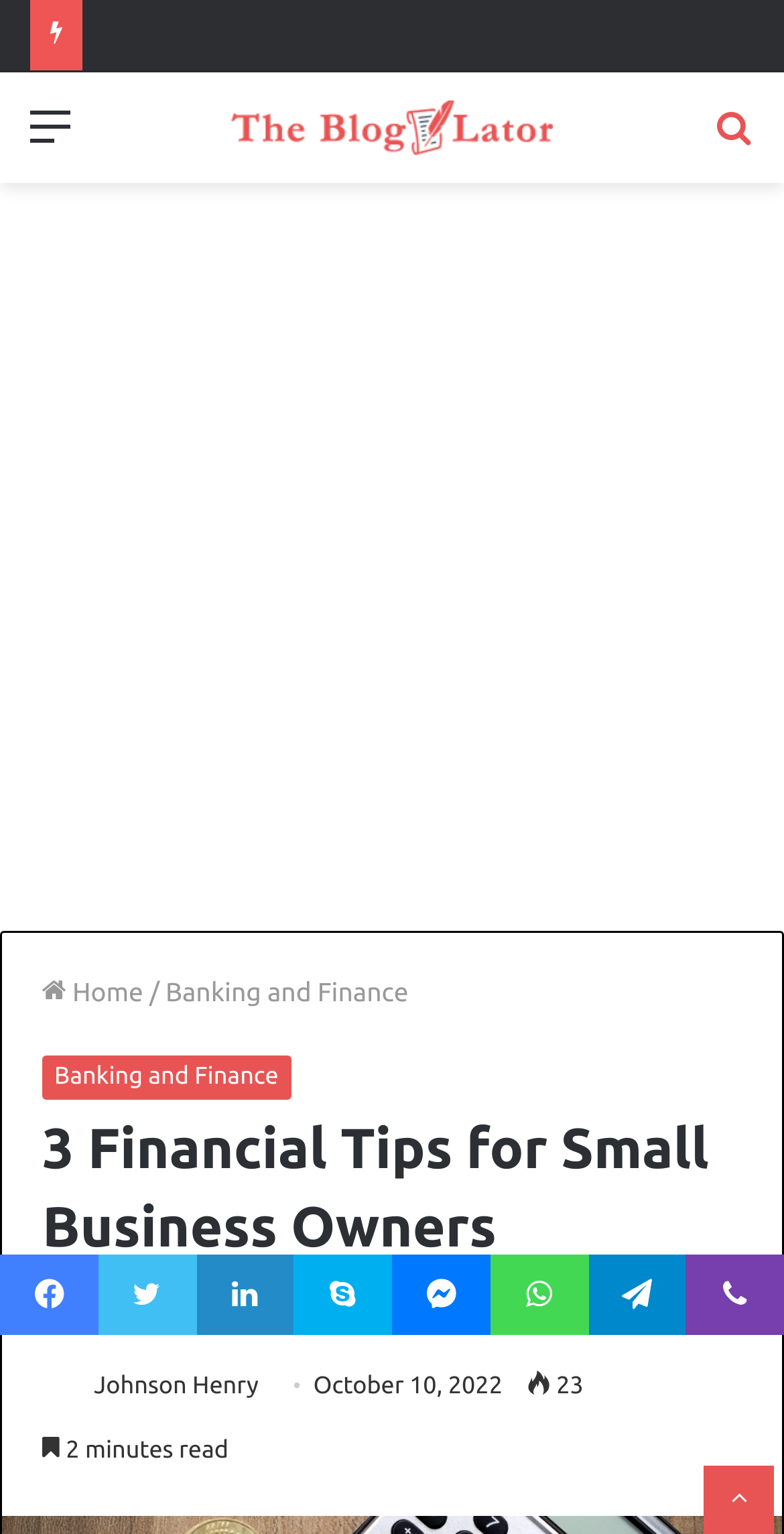Determine the bounding box coordinates of the section I need to click to execute the following instruction: "Click on the 'Menu' link". Provide the coordinates as four float numbers between 0 and 1, i.e., [left, top, right, bottom].

[0.038, 0.063, 0.09, 0.122]